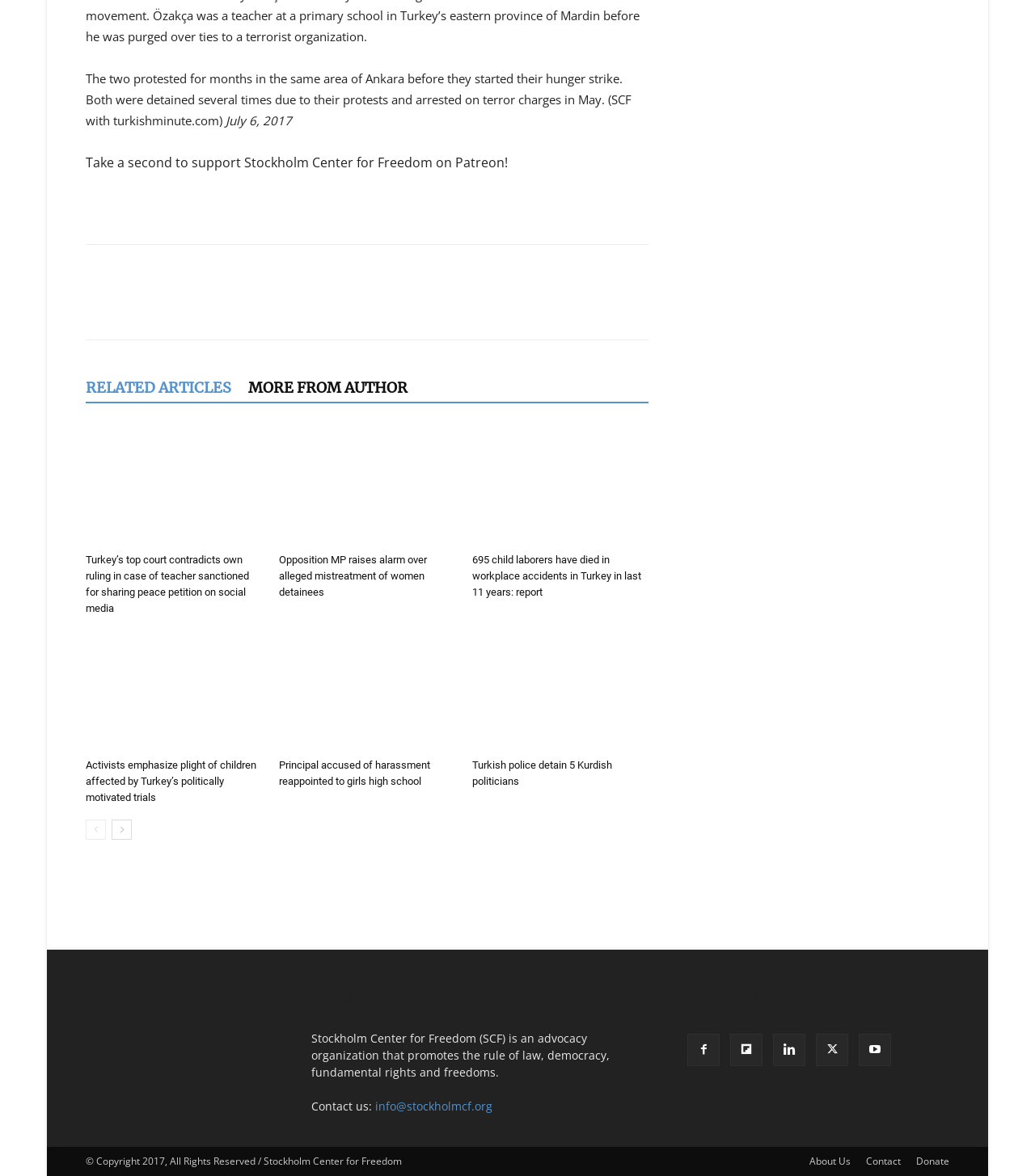Please indicate the bounding box coordinates of the element's region to be clicked to achieve the instruction: "Share". Provide the coordinates as four float numbers between 0 and 1, i.e., [left, top, right, bottom].

[0.122, 0.256, 0.147, 0.266]